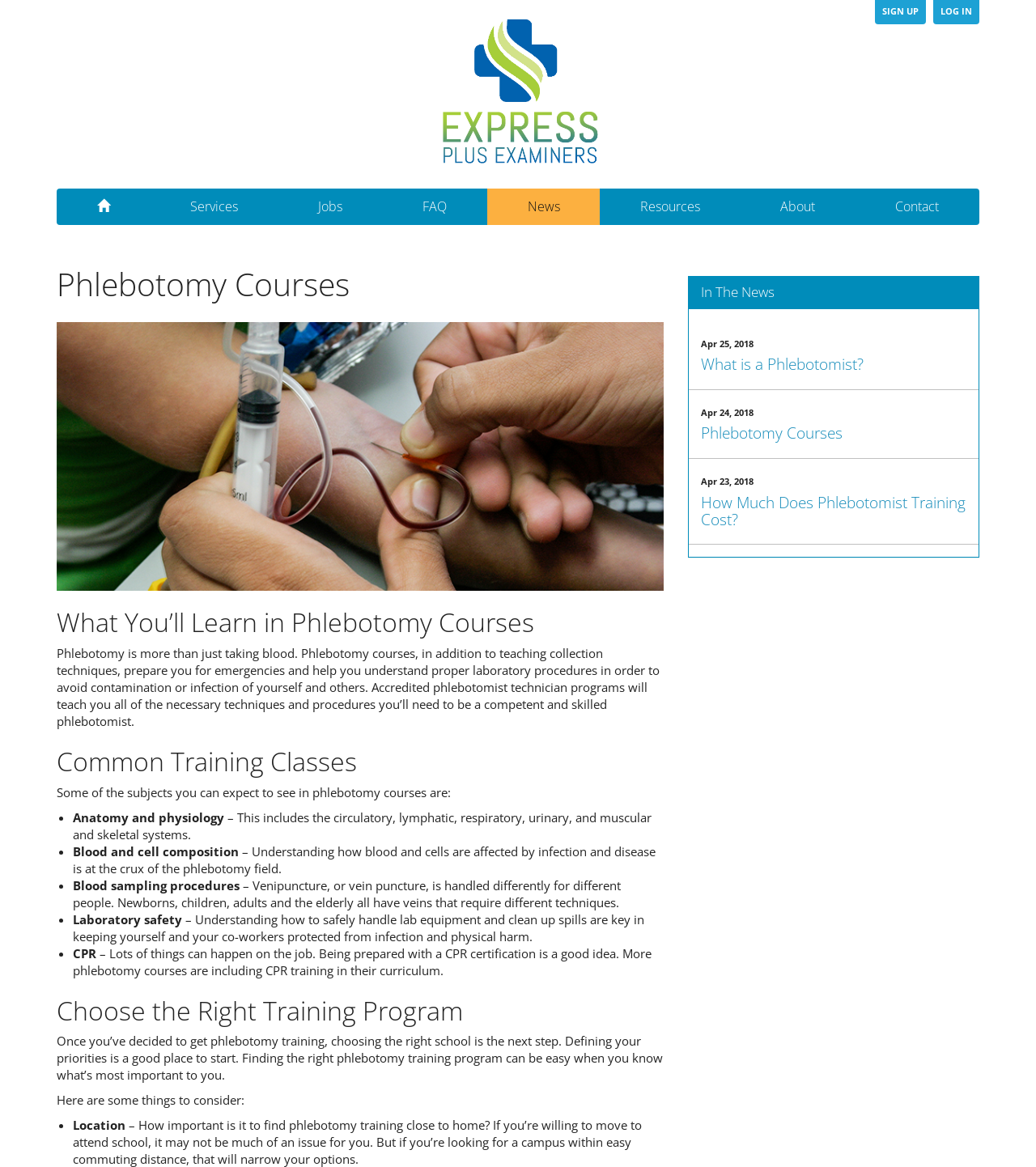Provide the bounding box coordinates in the format (top-left x, top-left y, bottom-right x, bottom-right y). All values are floating point numbers between 0 and 1. Determine the bounding box coordinate of the UI element described as: I'm New Here

None